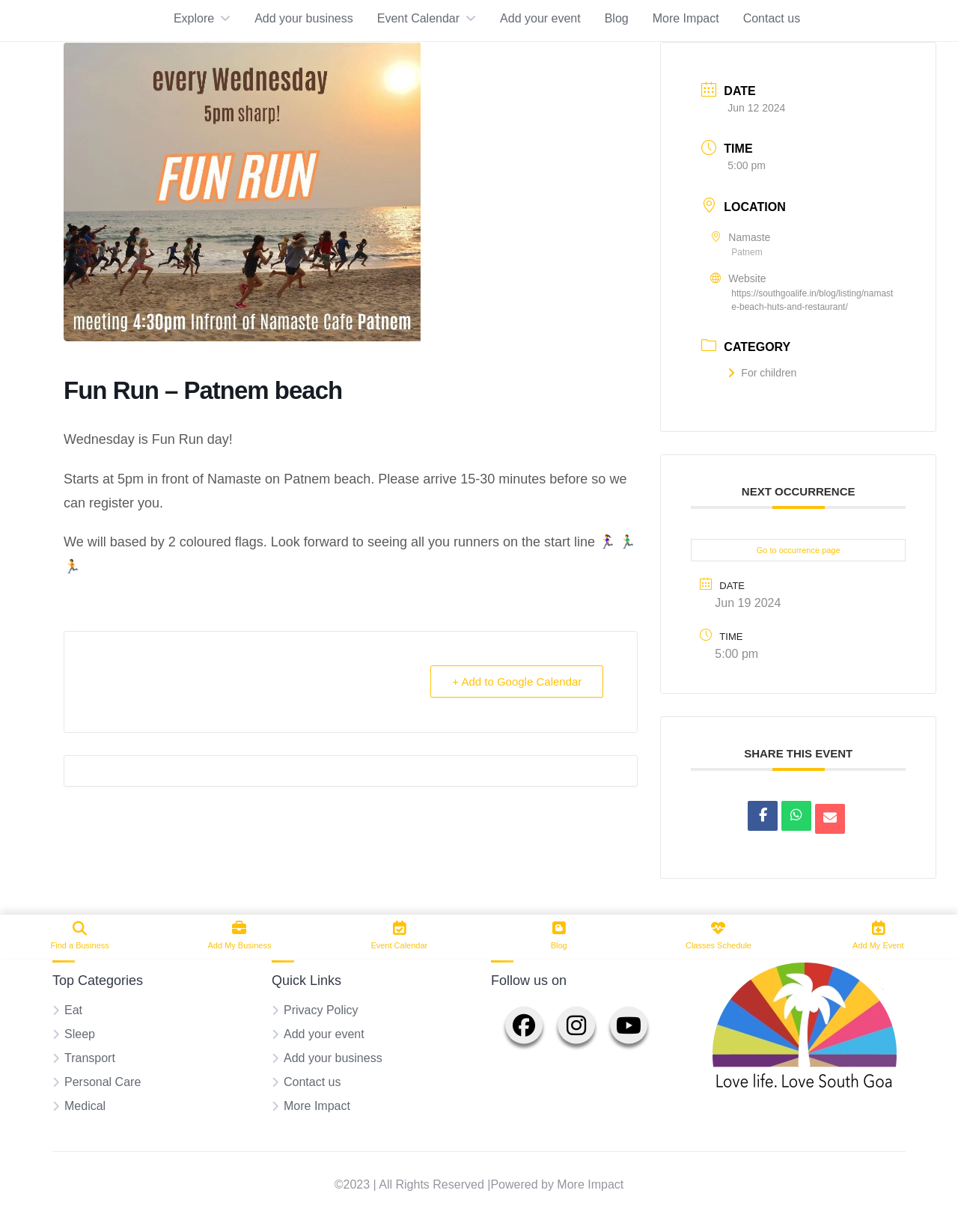Determine the bounding box coordinates of the clickable region to execute the instruction: "View event details". The coordinates should be four float numbers between 0 and 1, denoted as [left, top, right, bottom].

[0.721, 0.437, 0.945, 0.456]